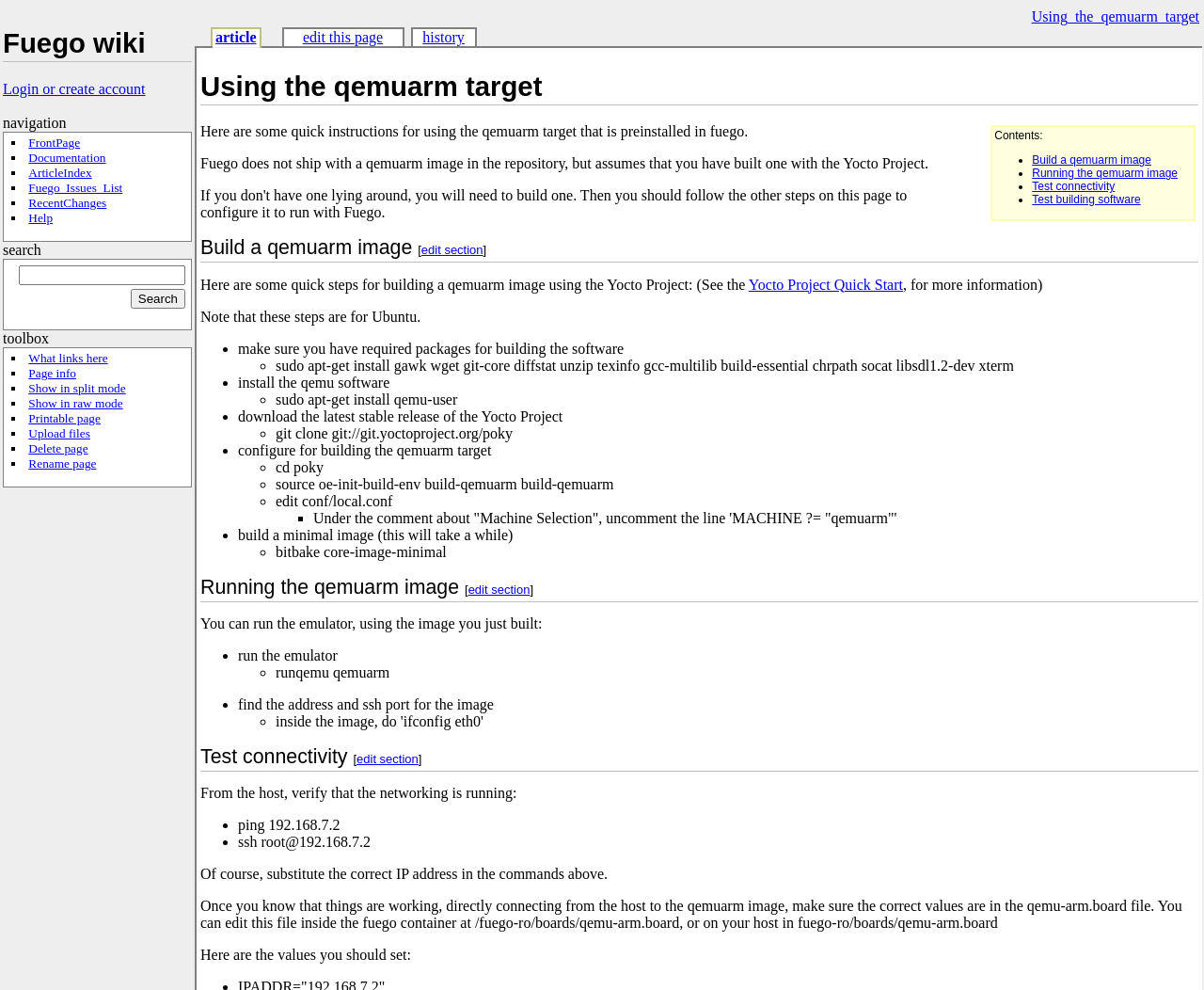What is the purpose of the search function?
Carefully examine the image and provide a detailed answer to the question.

I inferred the answer by analyzing the layout of the search function, which consists of a text box and a search button, indicating that it is used to search the wiki for specific content.